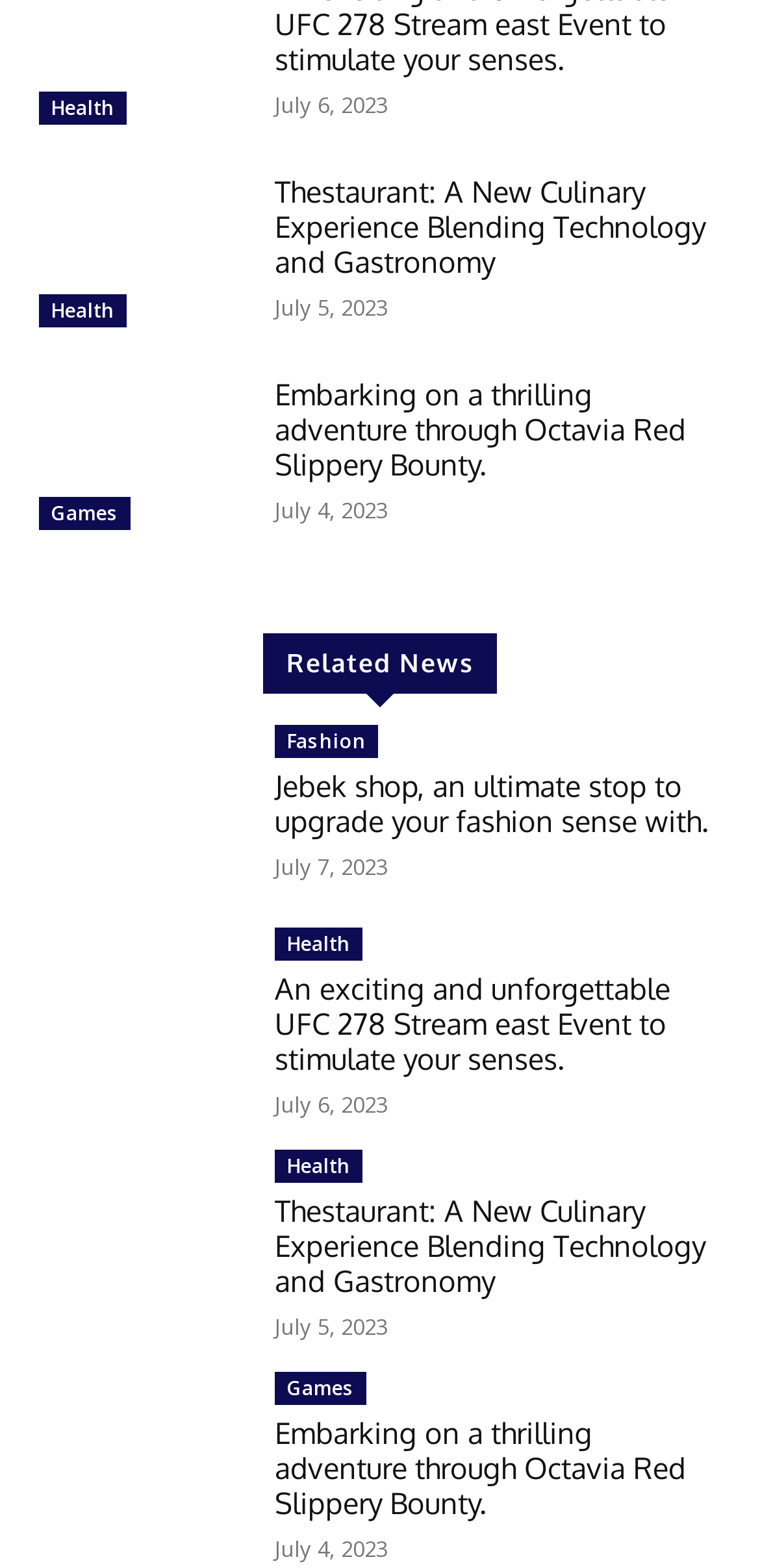What category is 'Thestaurant' related to?
Using the image, provide a concise answer in one word or a short phrase.

Health